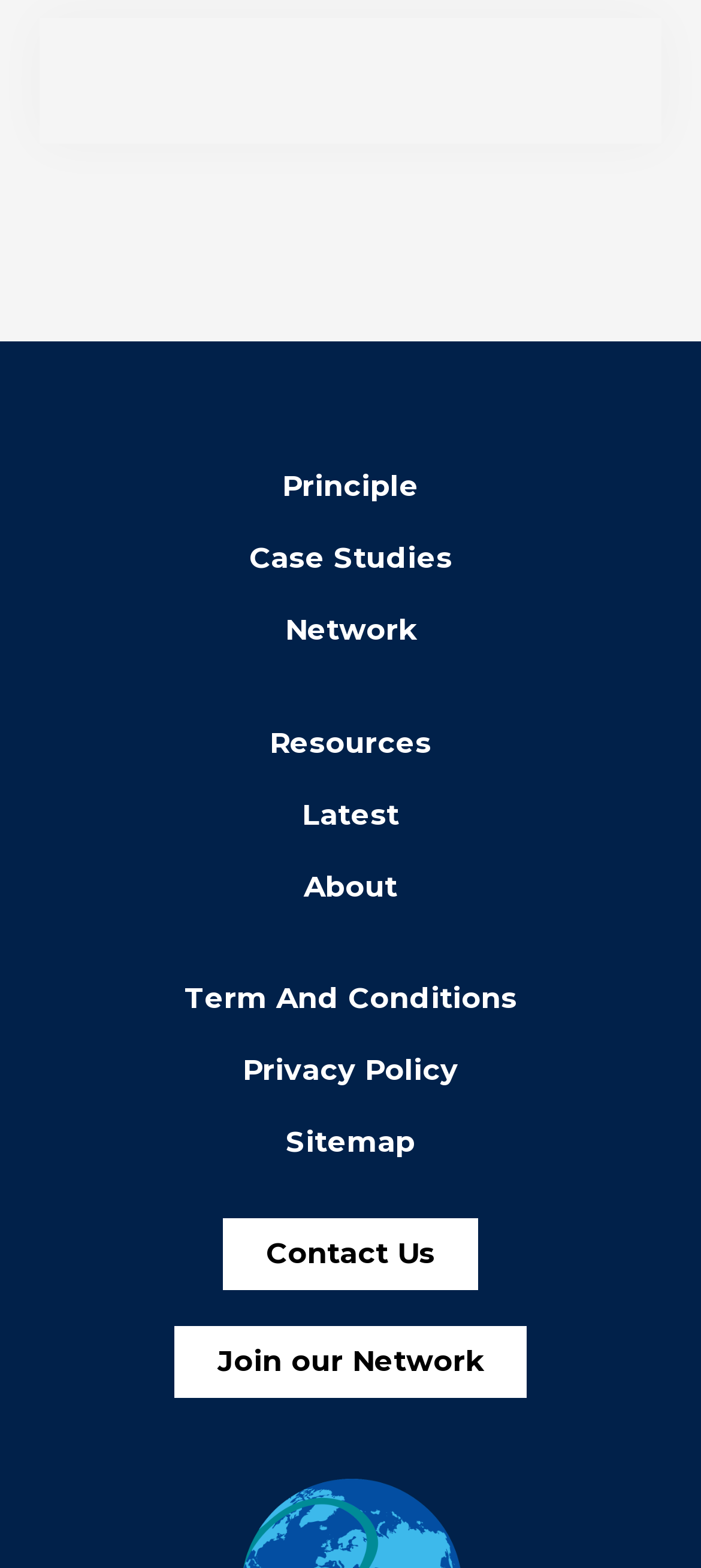Can you specify the bounding box coordinates of the area that needs to be clicked to fulfill the following instruction: "Contact us"?

[0.318, 0.777, 0.682, 0.823]